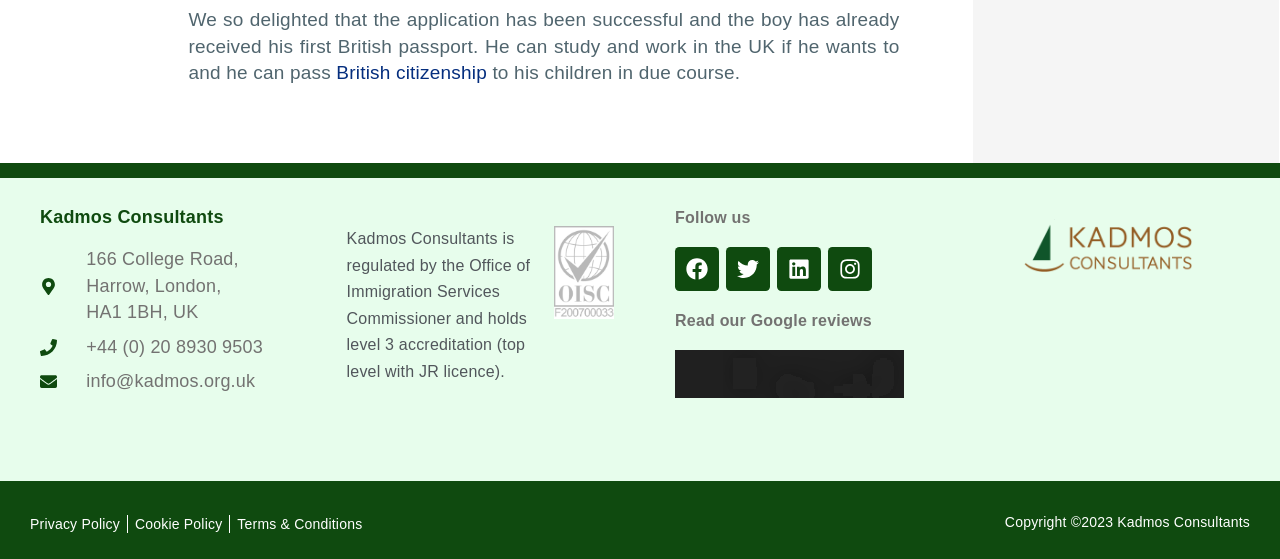Please provide a comprehensive answer to the question based on the screenshot: What social media platforms does Kadmos Consultants have a presence on?

The social media presence of Kadmos Consultants can be found in the bottom-left corner of the webpage, where links to their Facebook, Twitter, Linkedin, and Instagram profiles are provided.